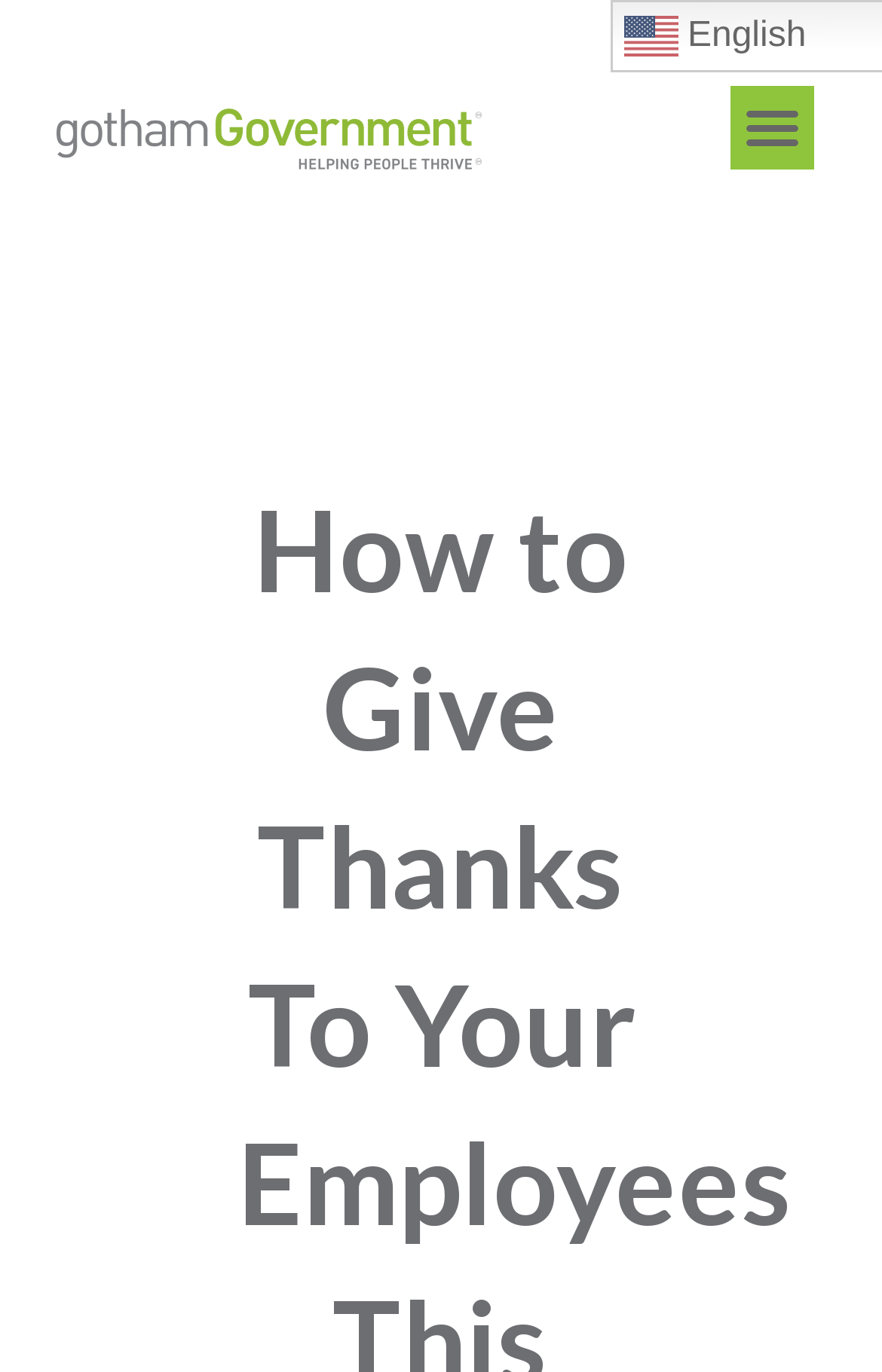Please determine the primary heading and provide its text.

How to Give Thanks To Your Employees This Holiday Season